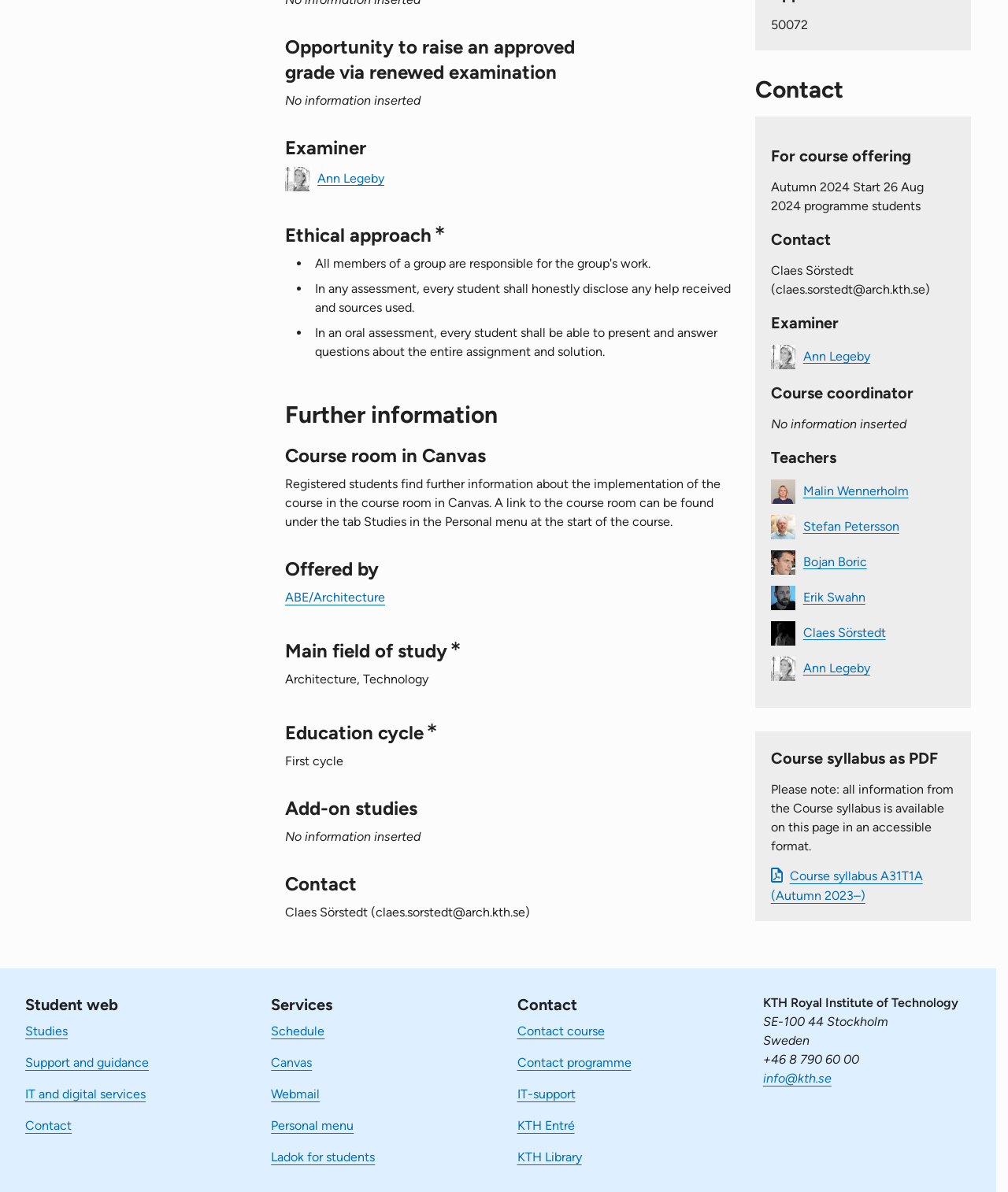Please provide the bounding box coordinates for the UI element as described: "18. What Happens After Death?". The coordinates must be four floats between 0 and 1, represented as [left, top, right, bottom].

None